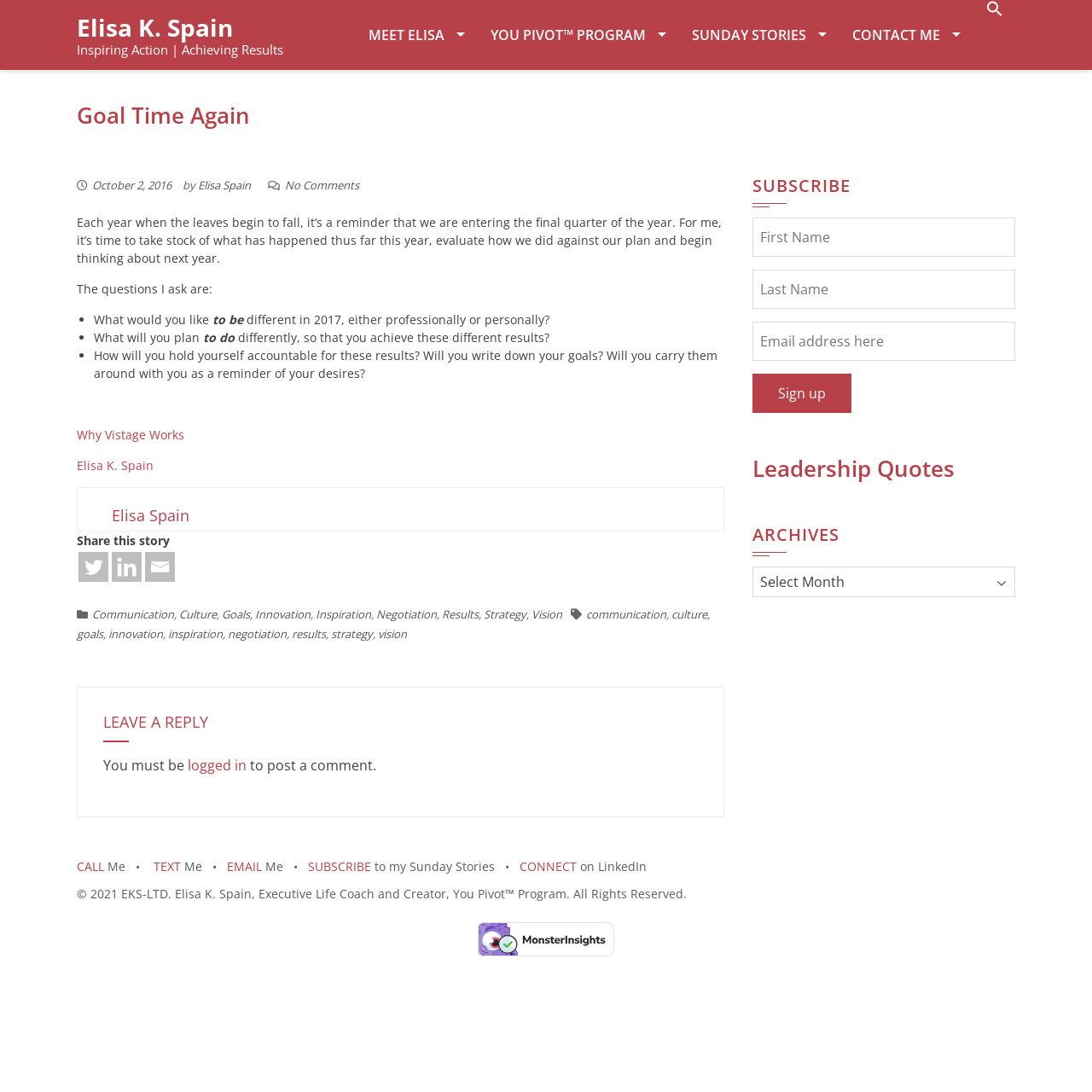Find the bounding box coordinates of the element to click in order to complete the given instruction: "Search for something."

[0.892, 0.0, 0.93, 0.017]